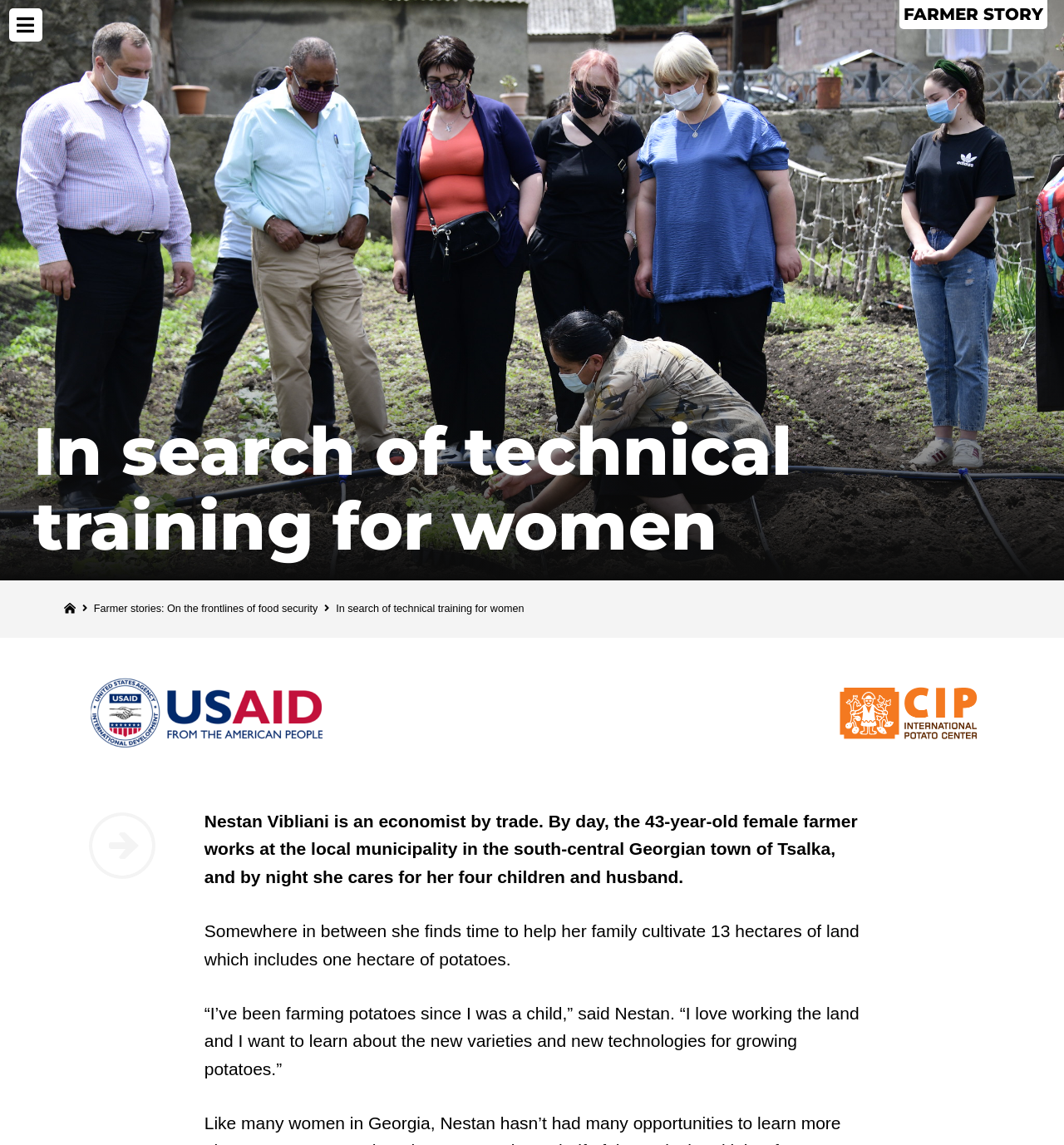Where is Tsalka located?
Analyze the screenshot and provide a detailed answer to the question.

According to the webpage, Tsalka is a town in south-central Georgia where Nestan Vibliani works at the local municipality.